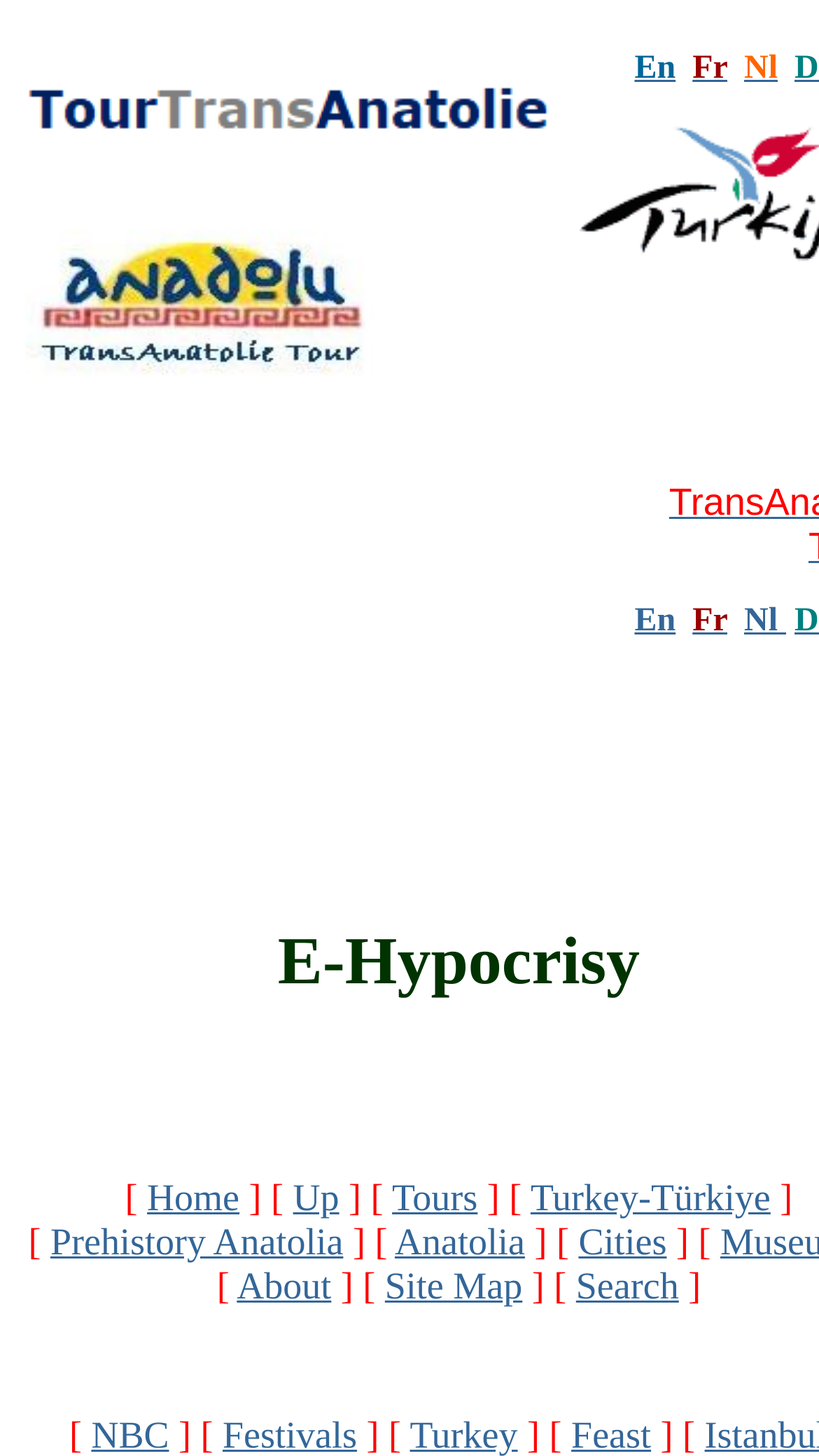Given the description: "title="TransAnatolie Nederlands"", determine the bounding box coordinates of the UI element. The coordinates should be formatted as four float numbers between 0 and 1, [left, top, right, bottom].

[0.95, 0.414, 0.96, 0.439]